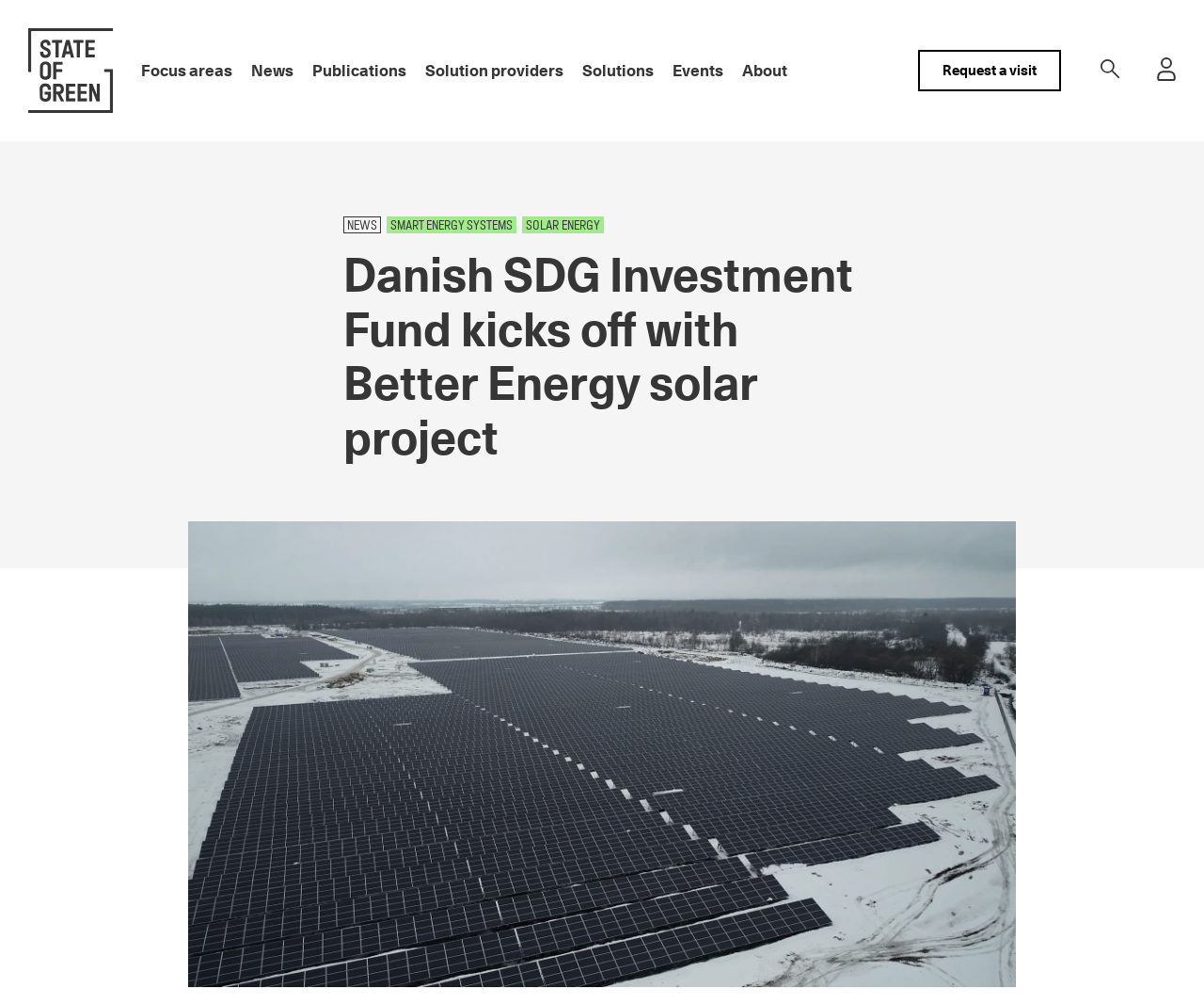Construct a comprehensive description capturing every detail on the webpage.

The webpage is about the Danish SDG Investment Fund, specifically its kick-off with the Better Energy solar project. At the top, there are several links arranged horizontally, including "Focus areas", "News", "Publications", "Solution providers", "Solutions", "Events", and "About". These links are positioned near the top of the page, with "Focus areas" on the left and "About" on the right.

Below these links, there is a section with three static text elements, "NEWS", "SMART ENERGY SYSTEMS", and "SOLAR ENERGY", which are aligned horizontally and positioned near the top third of the page.

The main content of the page is a heading that spans across the majority of the page's width, stating "Danish SDG Investment Fund kicks off with Better Energy solar project". This heading is positioned below the links and the static text elements, roughly in the middle of the page.

On the right side of the page, near the top, there is a link "Request a visit".